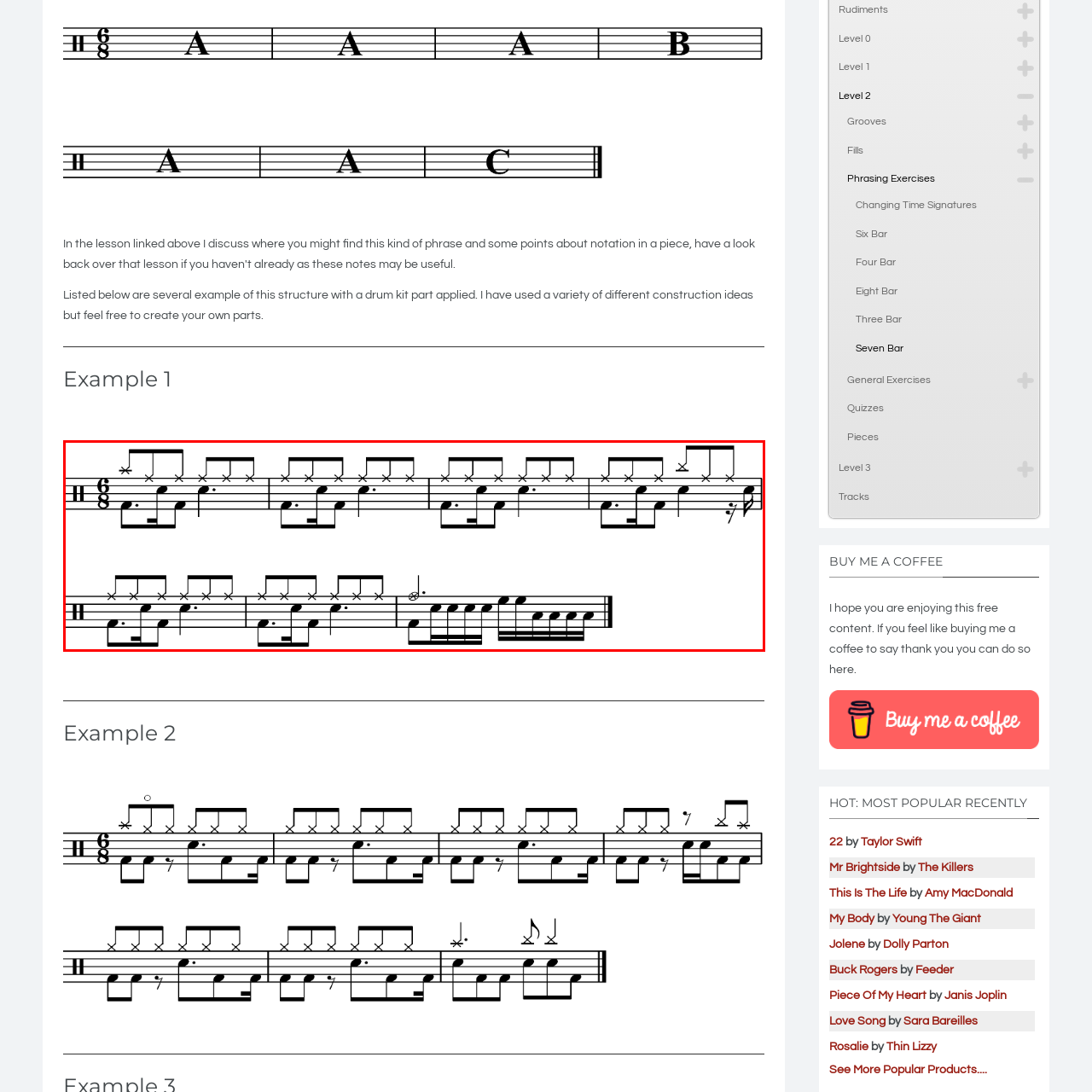How many bars are in the phrase?
Look closely at the area highlighted by the red bounding box and give a detailed response to the question.

The caption states that the image presents a musical score featuring a seven-bar phrase, which indicates the number of bars in the phrase.